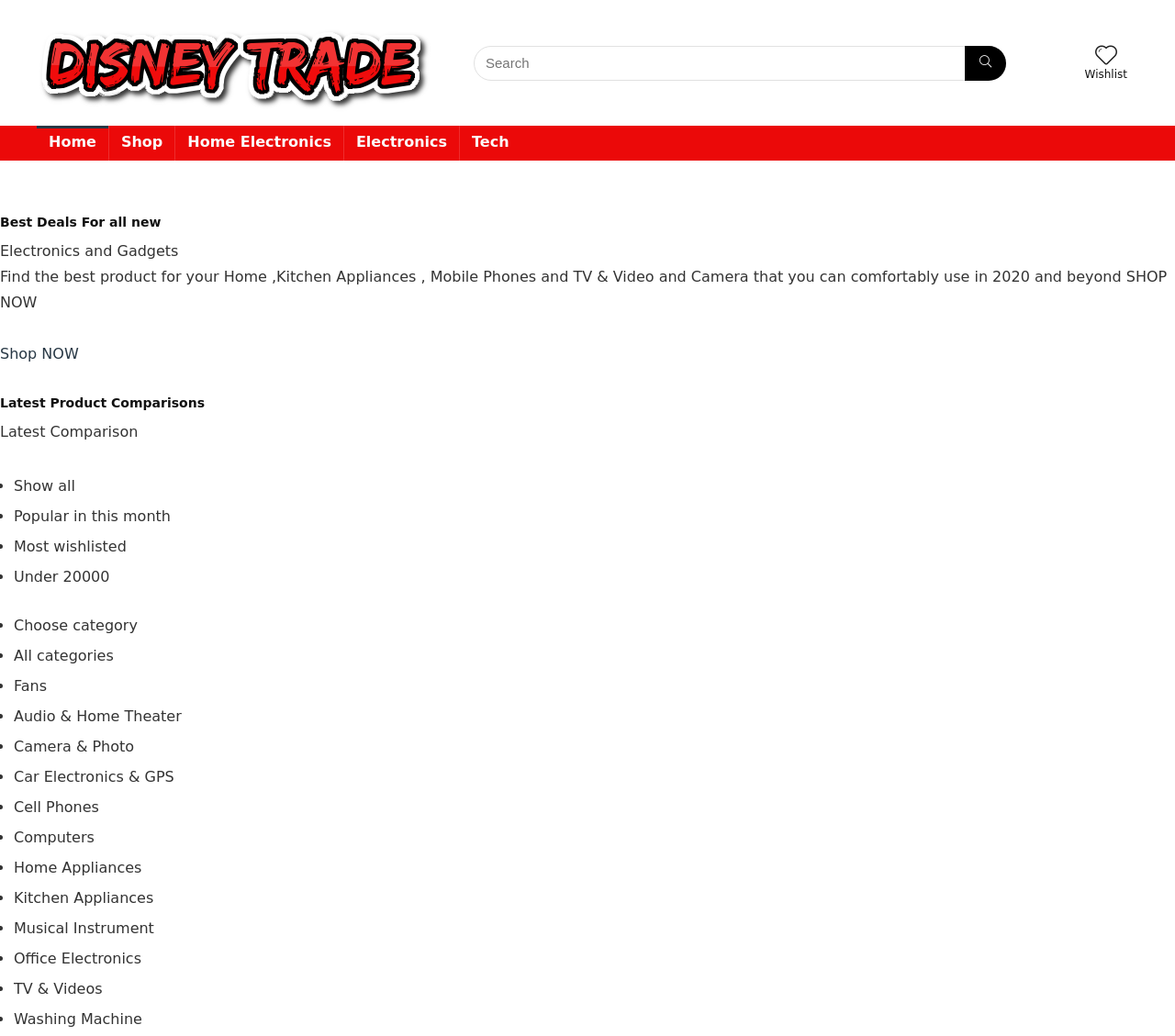Identify the bounding box coordinates for the UI element that matches this description: "parent_node: Wishlist".

[0.932, 0.043, 0.951, 0.067]